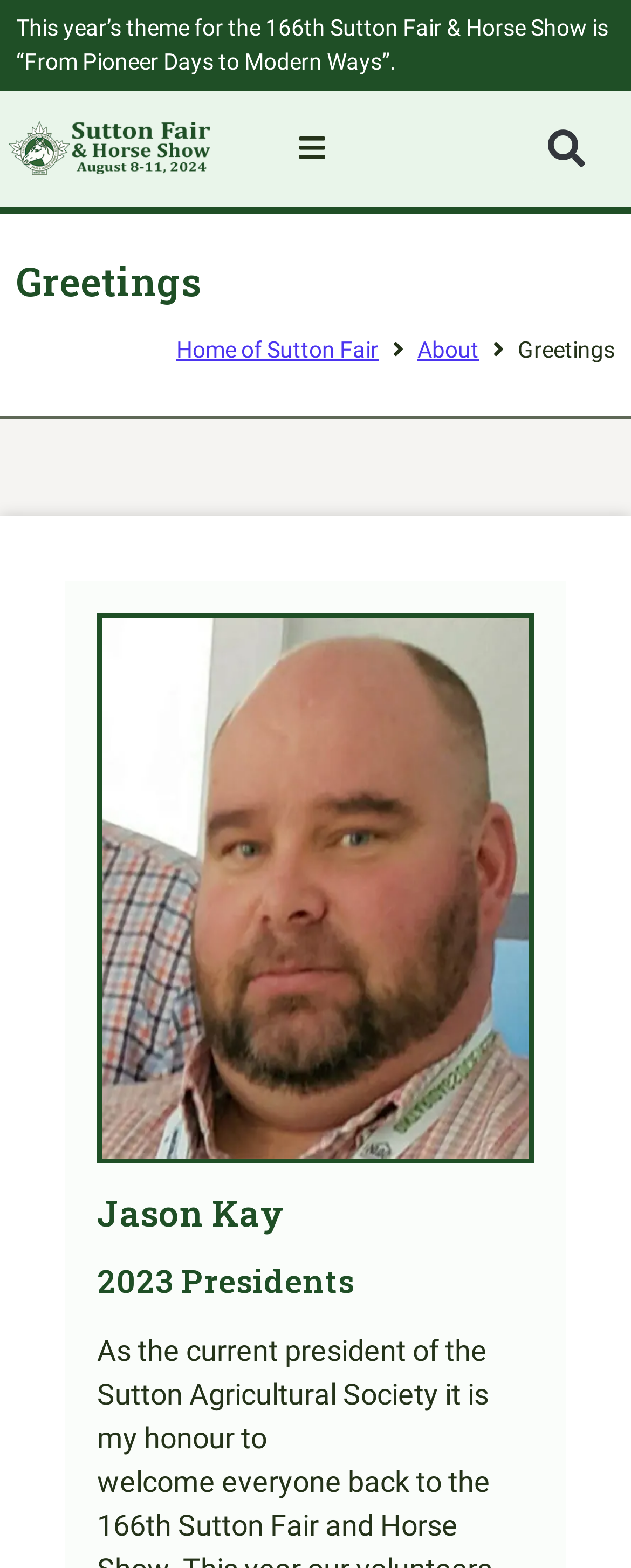What is the name of the organization that Jason Kay is the president of?
Refer to the screenshot and answer in one word or phrase.

Sutton Agricultural Society